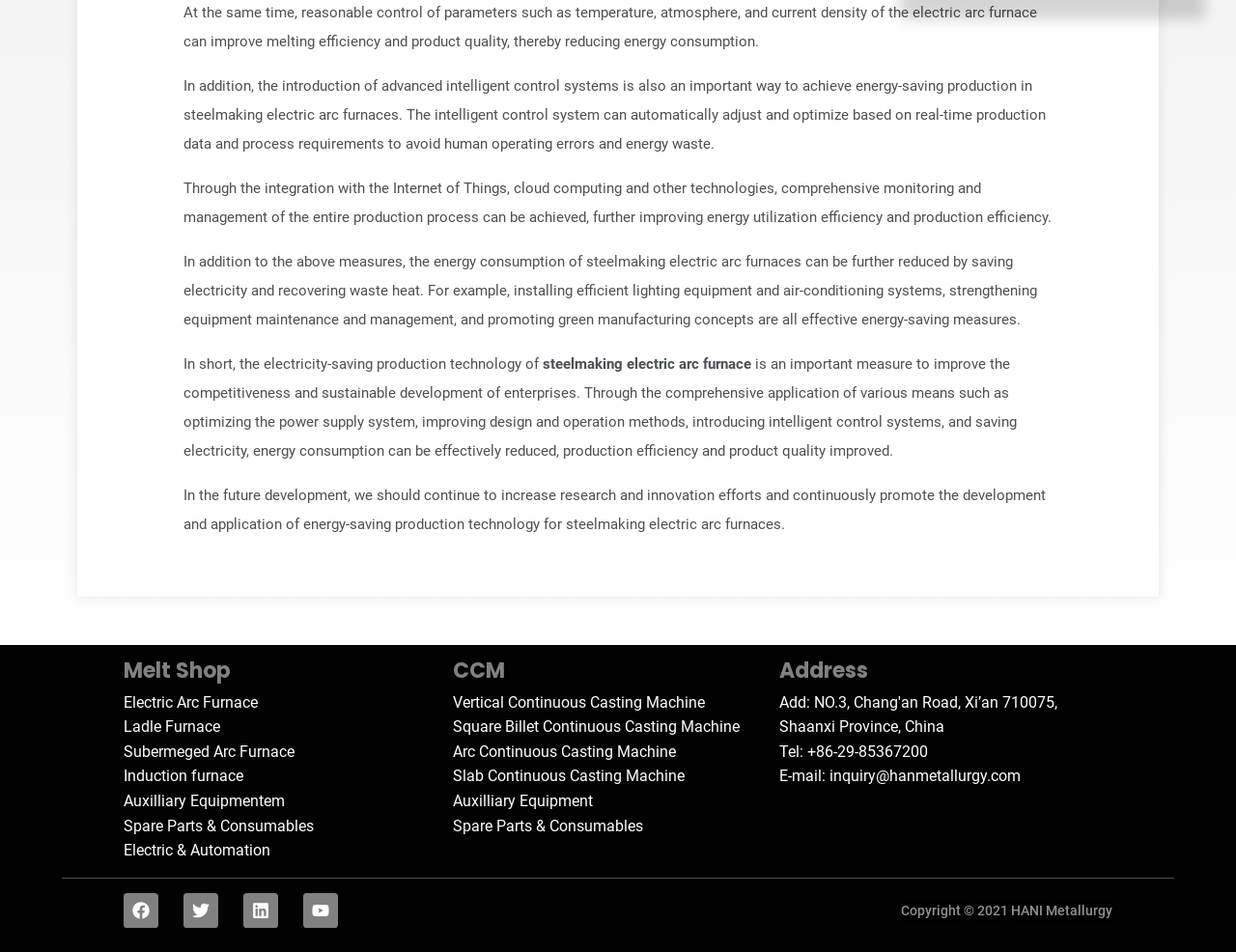Can you find the bounding box coordinates of the area I should click to execute the following instruction: "Visit 'Electric Arc Furnace'"?

[0.1, 0.725, 0.367, 0.751]